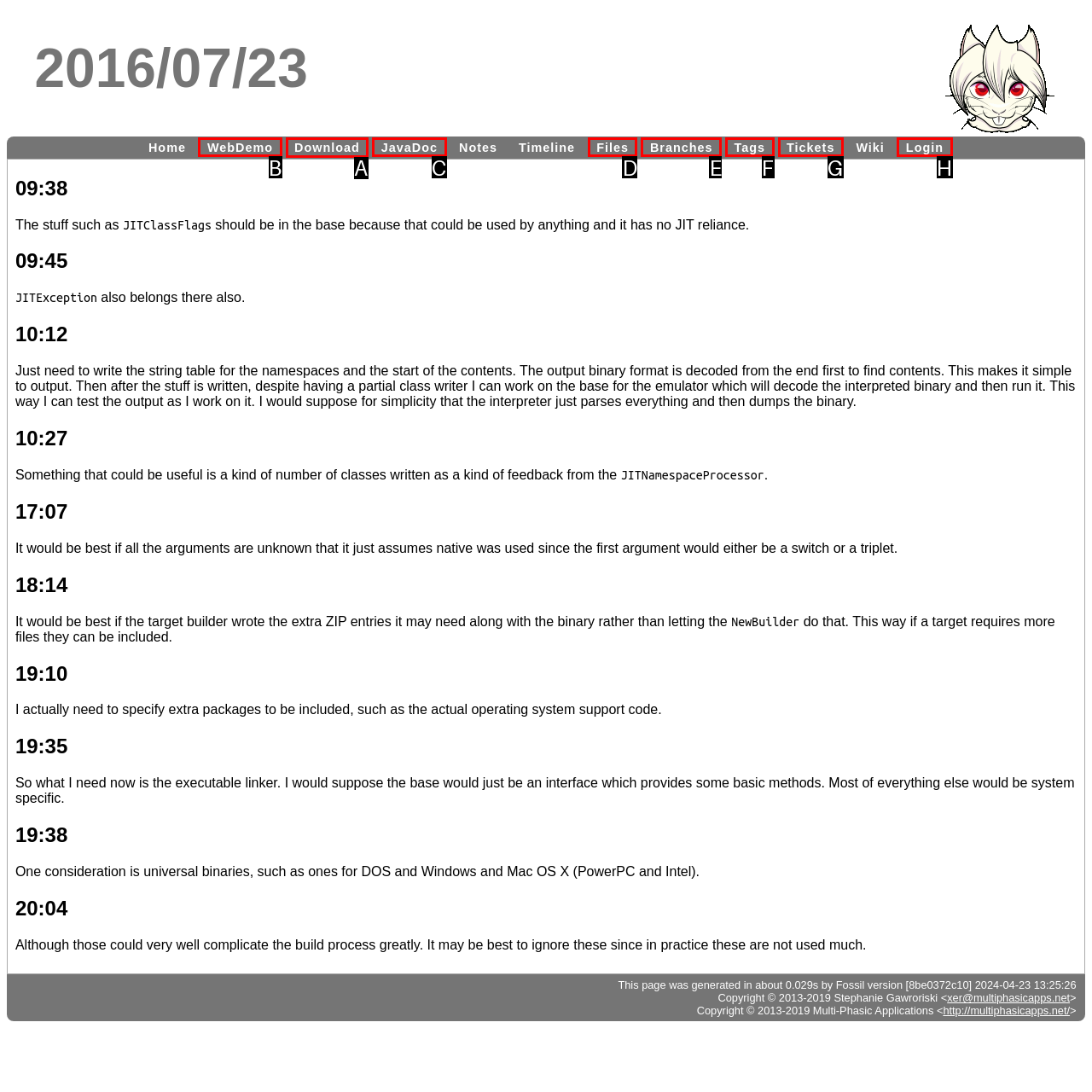What option should I click on to execute the task: Download the SquirrelJME software? Give the letter from the available choices.

A